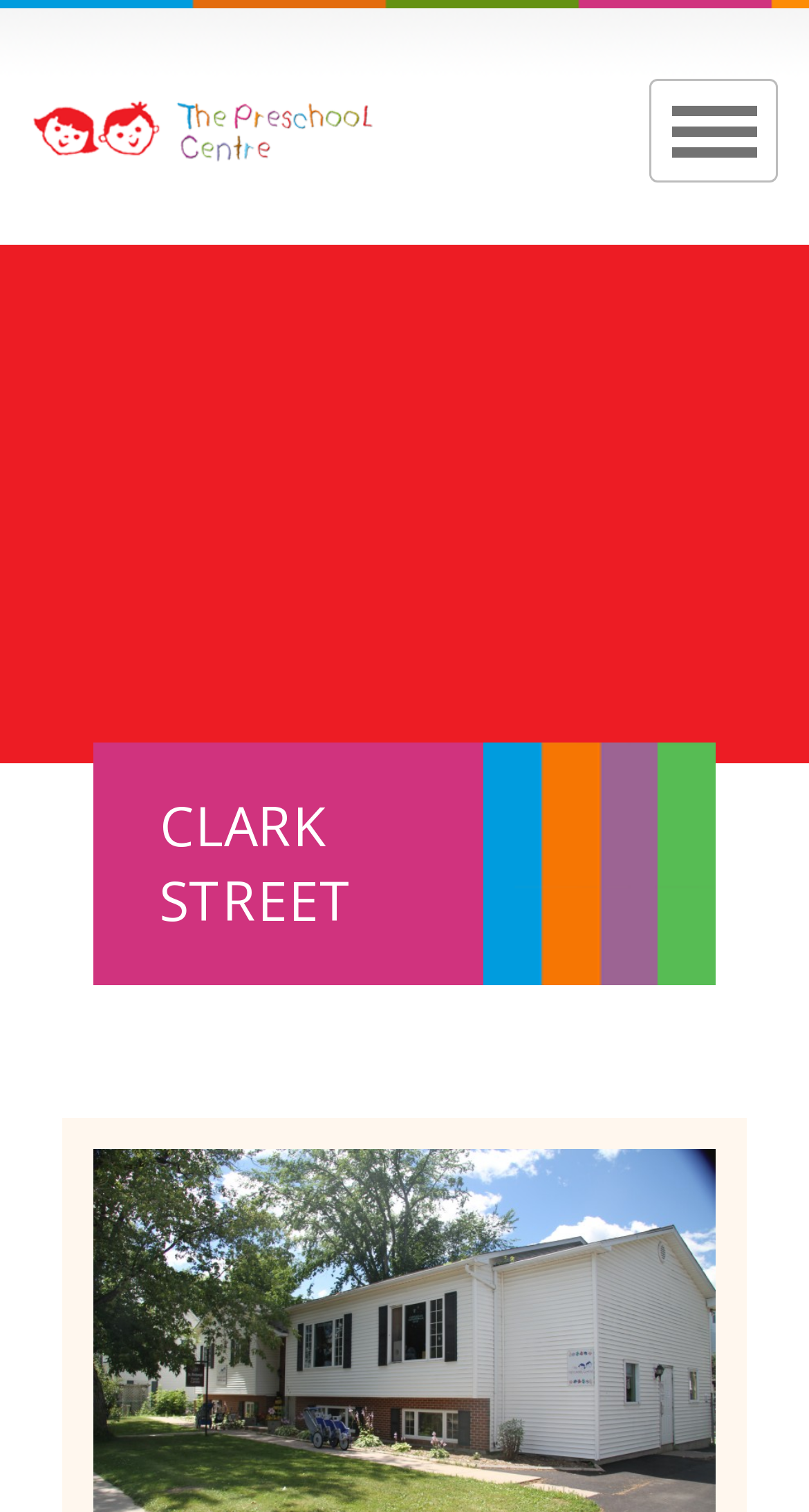Please provide a short answer using a single word or phrase for the question:
What is the name of the preschool centre?

The Preschool Centre